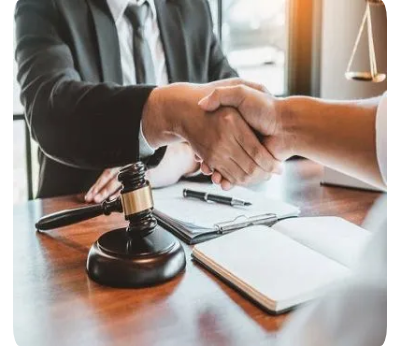Convey a detailed narrative of what is depicted in the image.

The image depicts a professional handshake between two individuals, symbolizing trust and agreement. One participant is seated at a desk adorned with legal documents and a gavel, signifying a legal or advisory context. This interaction likely illustrates the initial steps of a client meeting with a lawyer, particularly in the realm of personal injury or hit-and-run accident cases in Bucks County. The warm lighting and organized setting convey a sense of professionalism and reassurance, indicating the importance of legal representation for those affected by accidents. This scene encapsulates the essence of legal consultations, emphasizing the potential for clients to seek justice and compensation for their injuries.